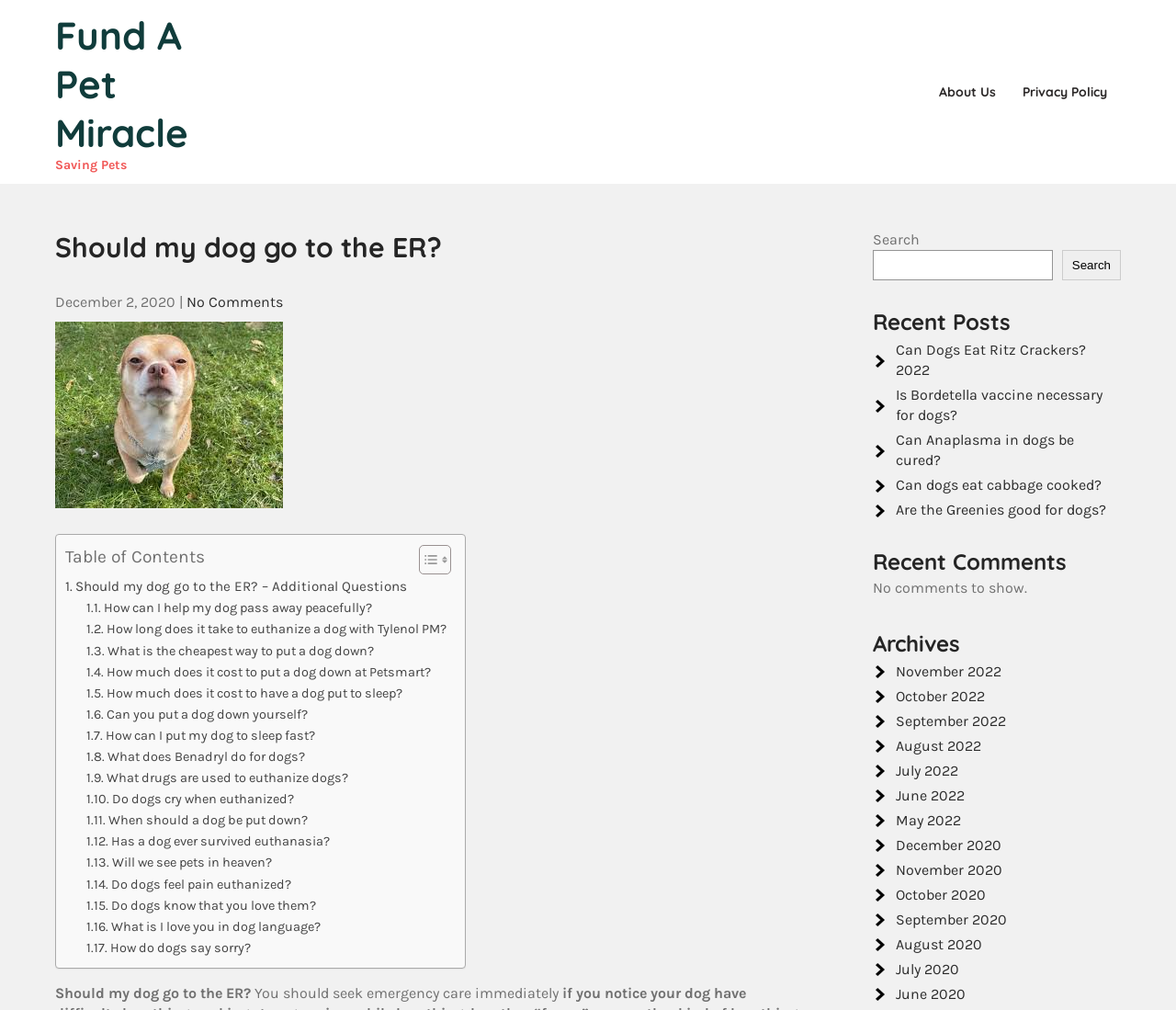Find the bounding box coordinates of the area to click in order to follow the instruction: "Learn about 'Can Dogs Eat Ritz Crackers?'".

[0.762, 0.338, 0.923, 0.375]